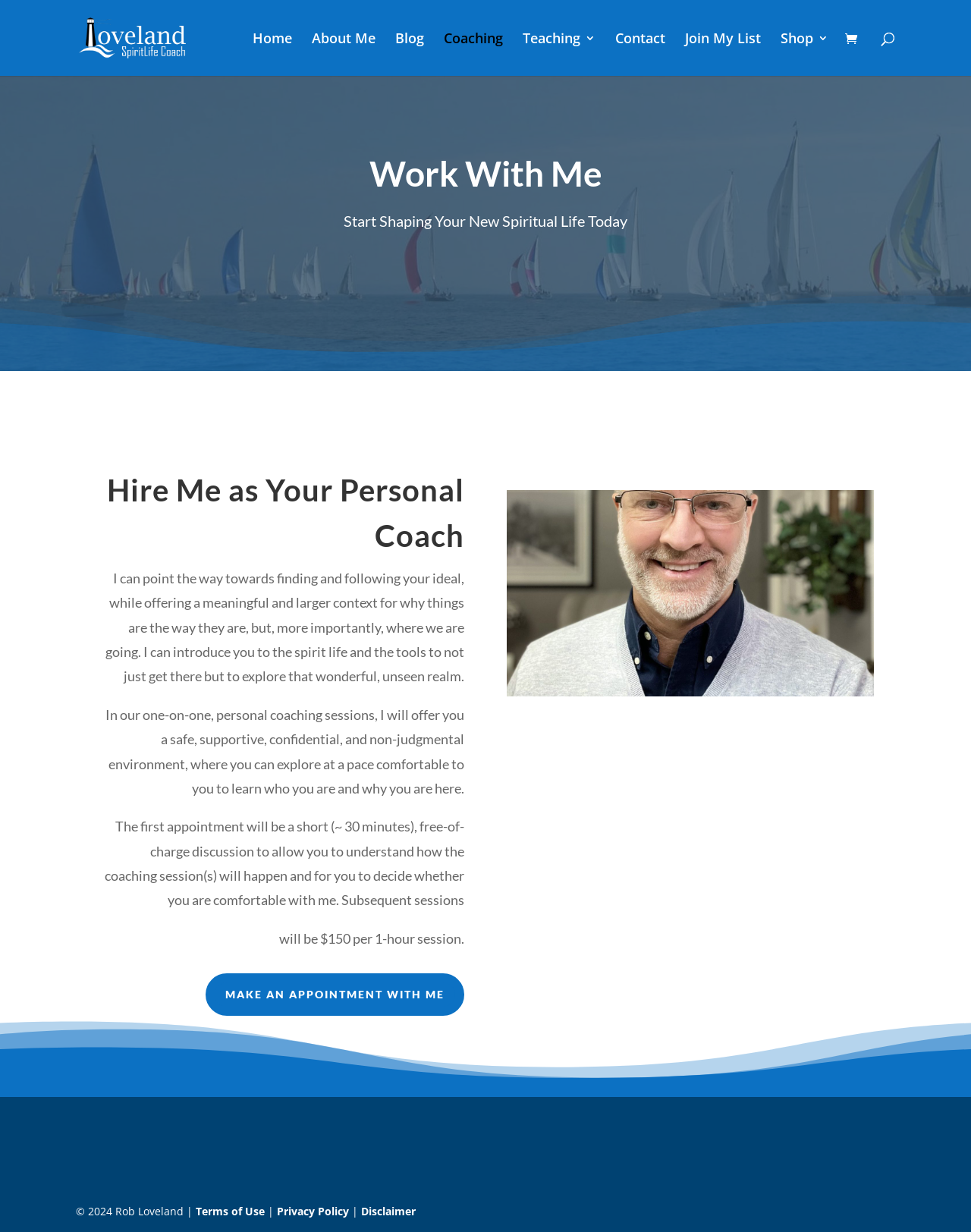Respond with a single word or phrase for the following question: 
What is the format of the initial coaching consultation?

30-minute free discussion